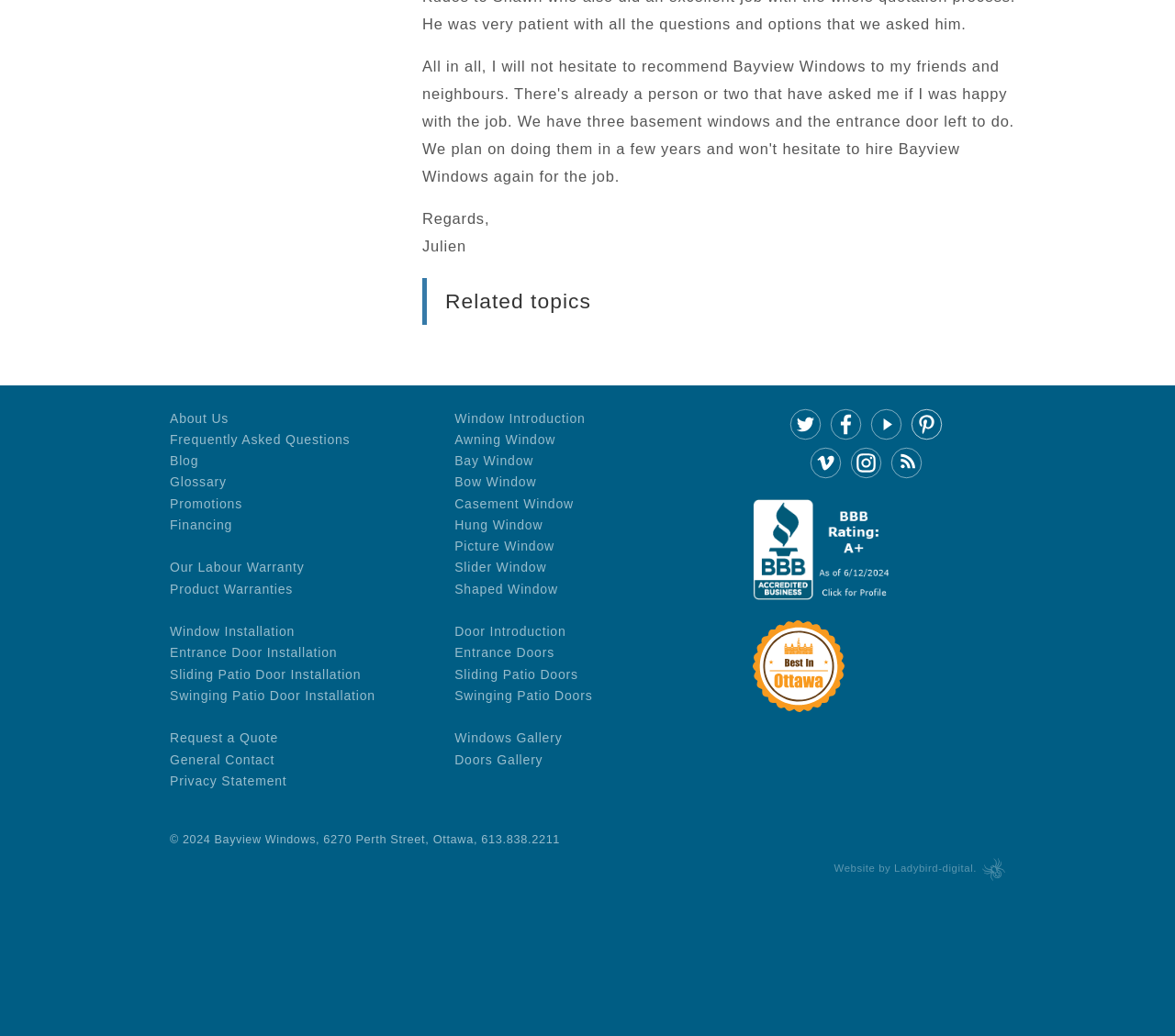Give a one-word or short phrase answer to the question: 
What social media platforms is the company on?

Several platforms